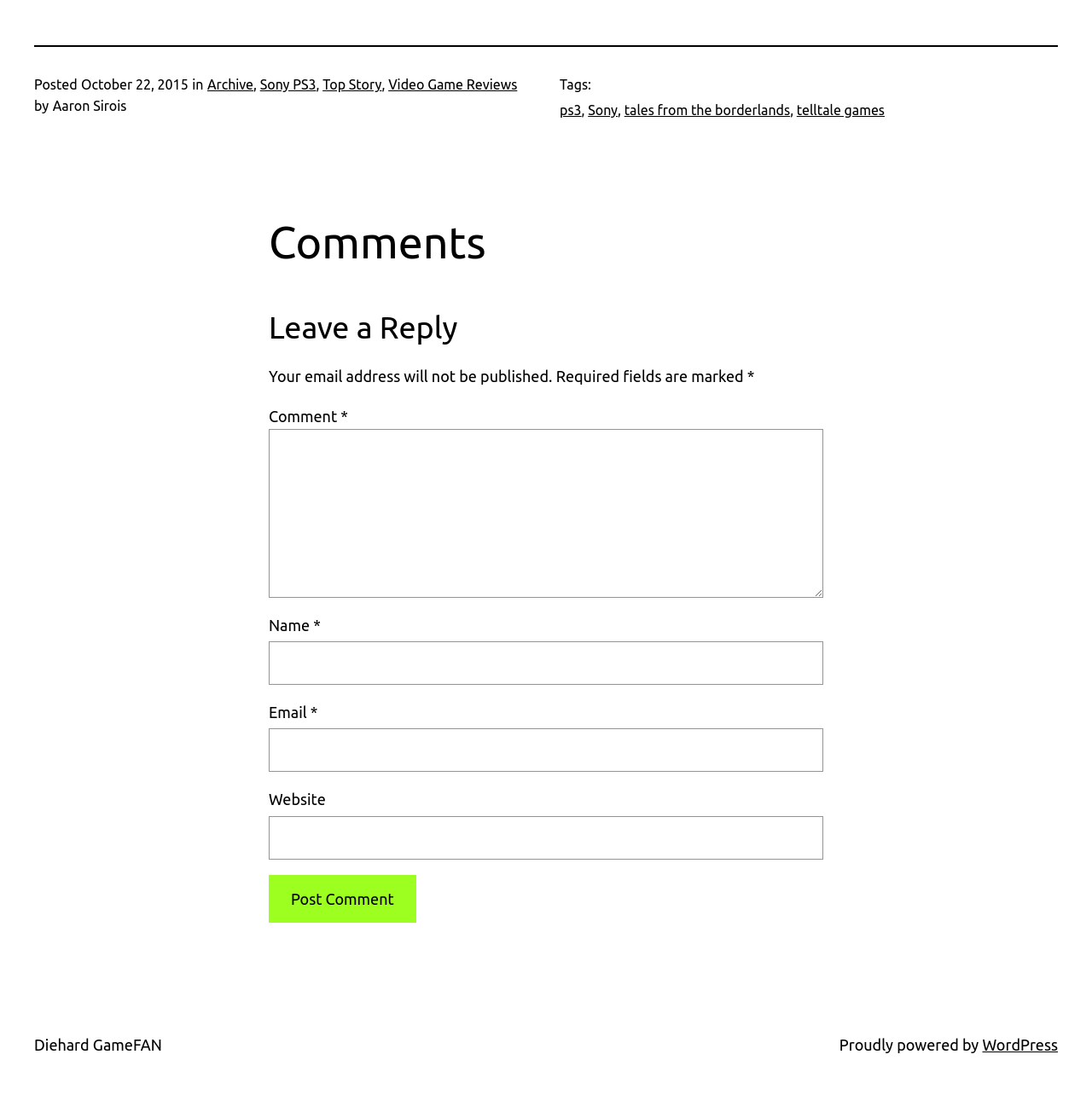Answer the question in a single word or phrase:
What is the date of the article?

October 22, 2015